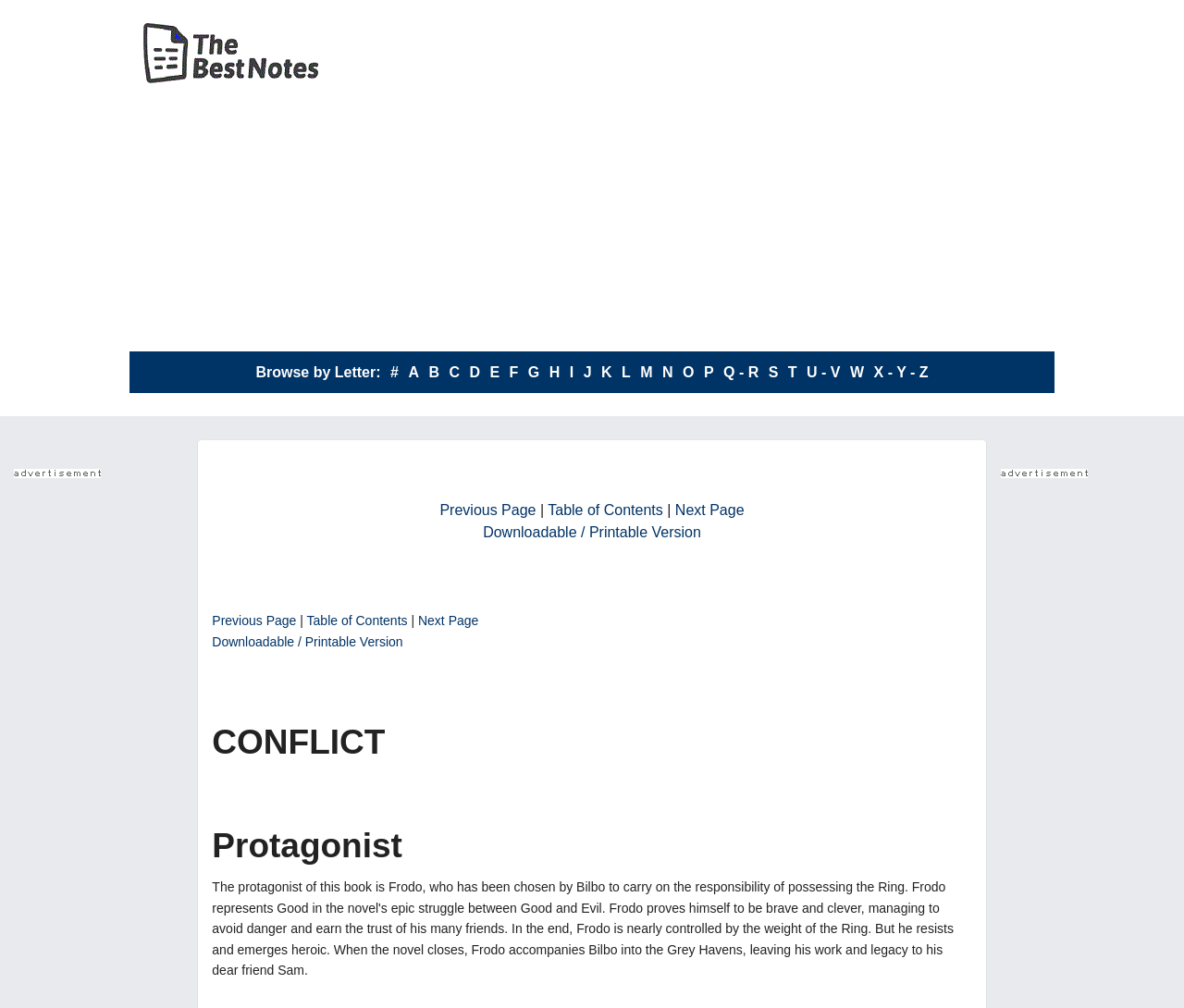Predict the bounding box coordinates of the UI element that matches this description: "Q - R". The coordinates should be in the format [left, top, right, bottom] with each value between 0 and 1.

[0.611, 0.361, 0.641, 0.377]